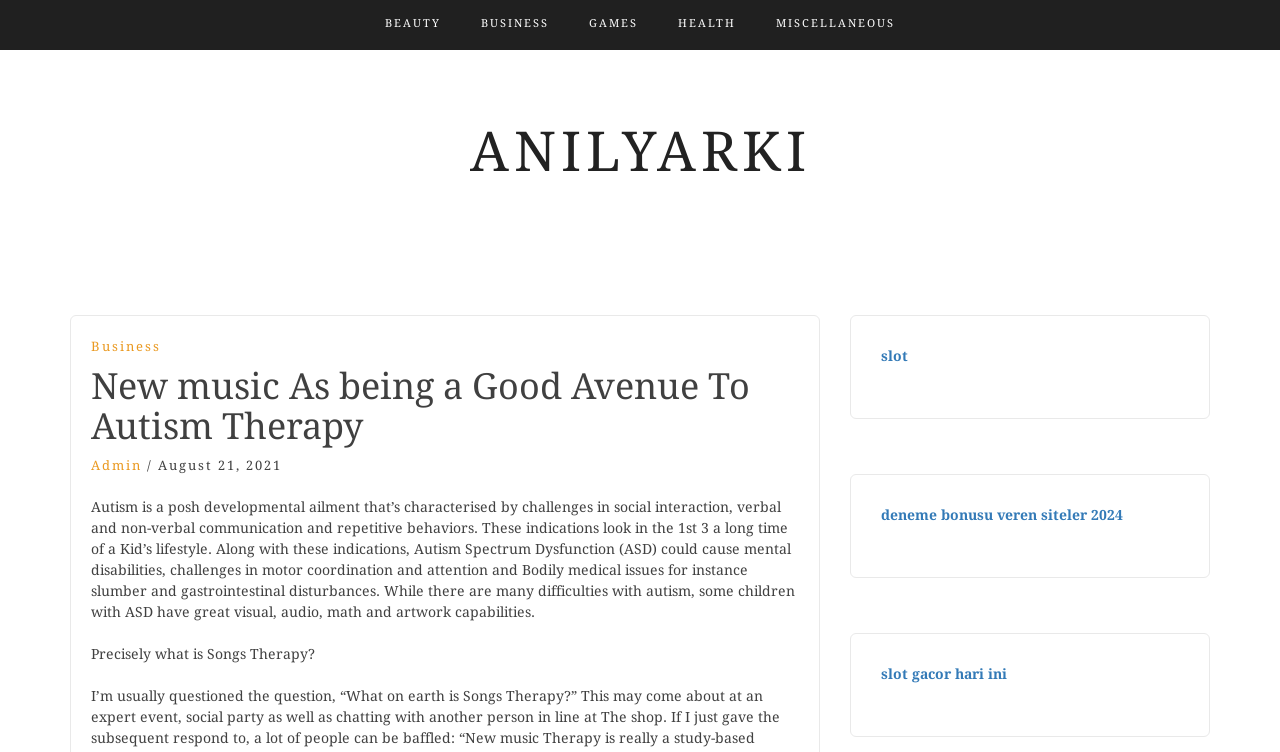Provide the bounding box coordinates in the format (top-left x, top-left y, bottom-right x, bottom-right y). All values are floating point numbers between 0 and 1. Determine the bounding box coordinate of the UI element described as: slot gacor hari ini

[0.688, 0.886, 0.787, 0.907]